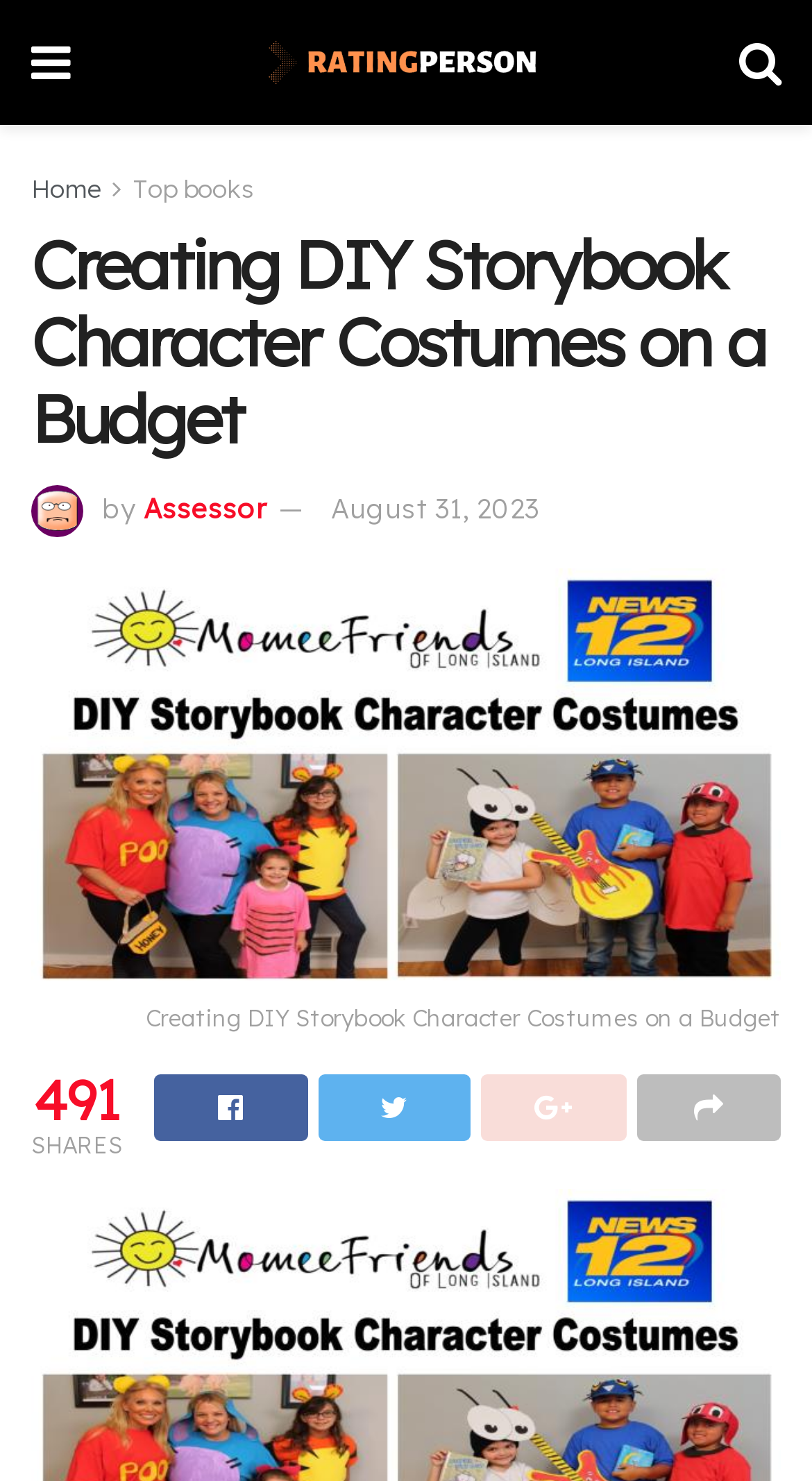How many shares does the article have?
Please answer the question with a single word or phrase, referencing the image.

491